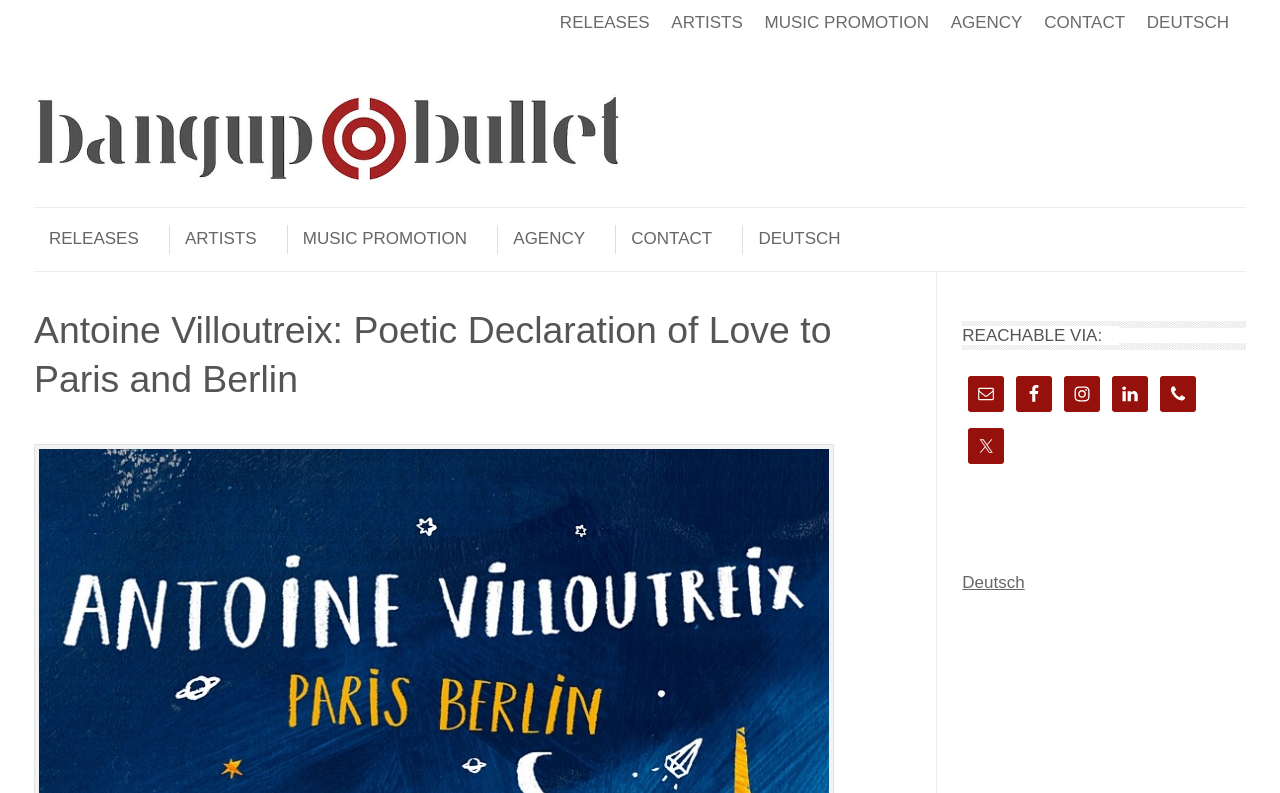Could you locate the bounding box coordinates for the section that should be clicked to accomplish this task: "Visit the CONTACT page".

[0.816, 0.011, 0.879, 0.045]